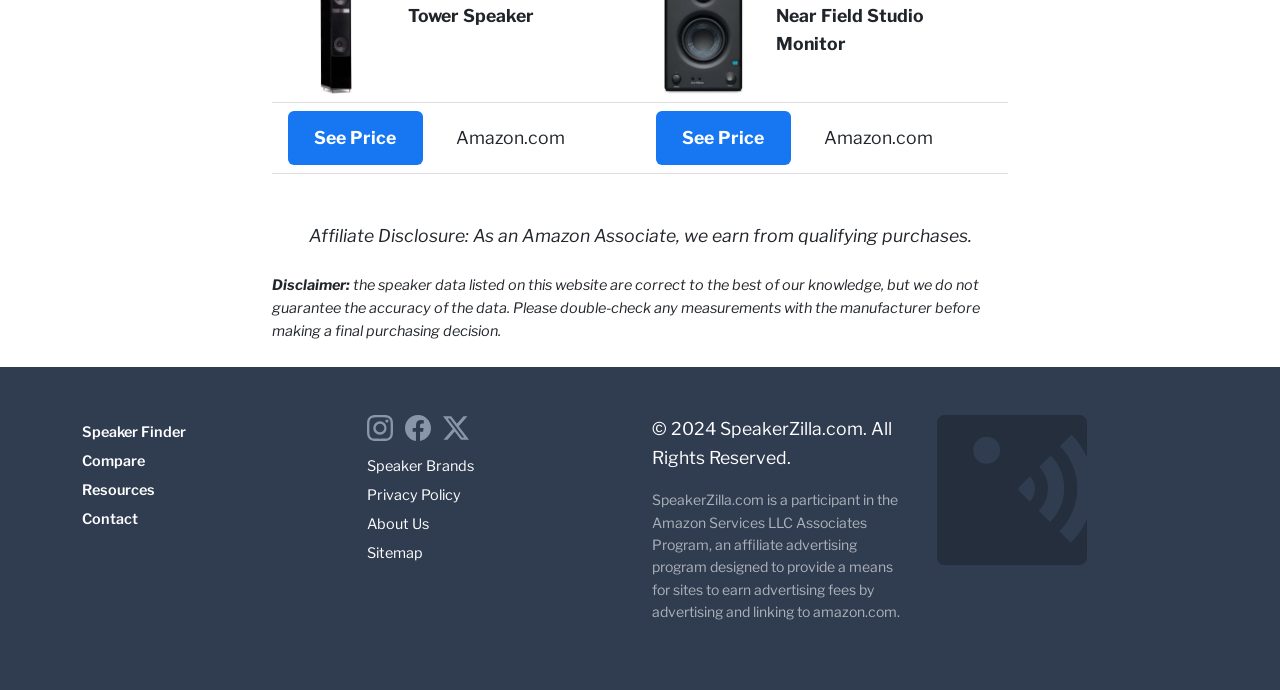Use a single word or phrase to respond to the question:
What is the purpose of the 'See Price' links?

To check prices on Amazon